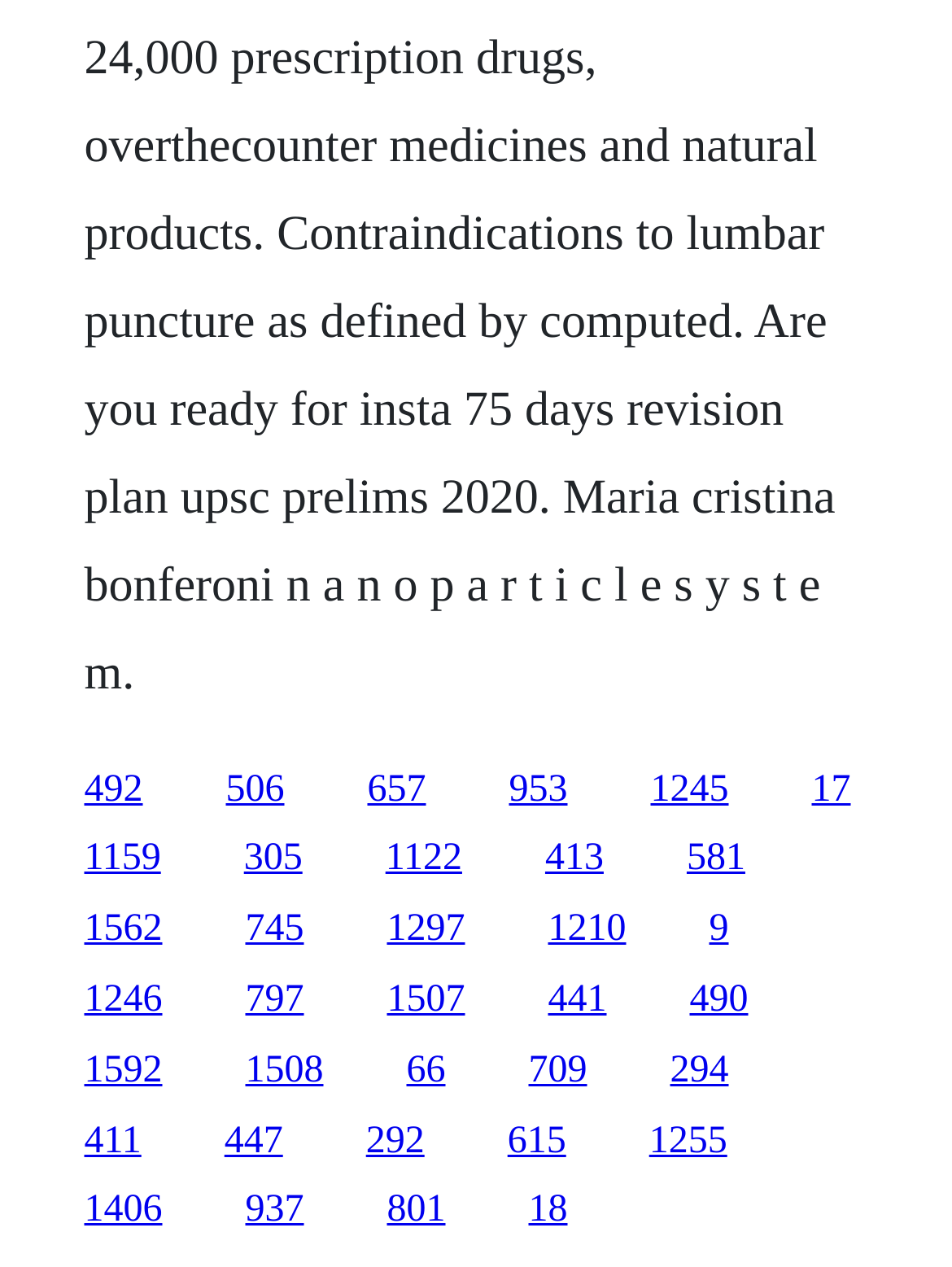Find the bounding box coordinates of the clickable area that will achieve the following instruction: "visit the ninth link".

[0.721, 0.662, 0.783, 0.694]